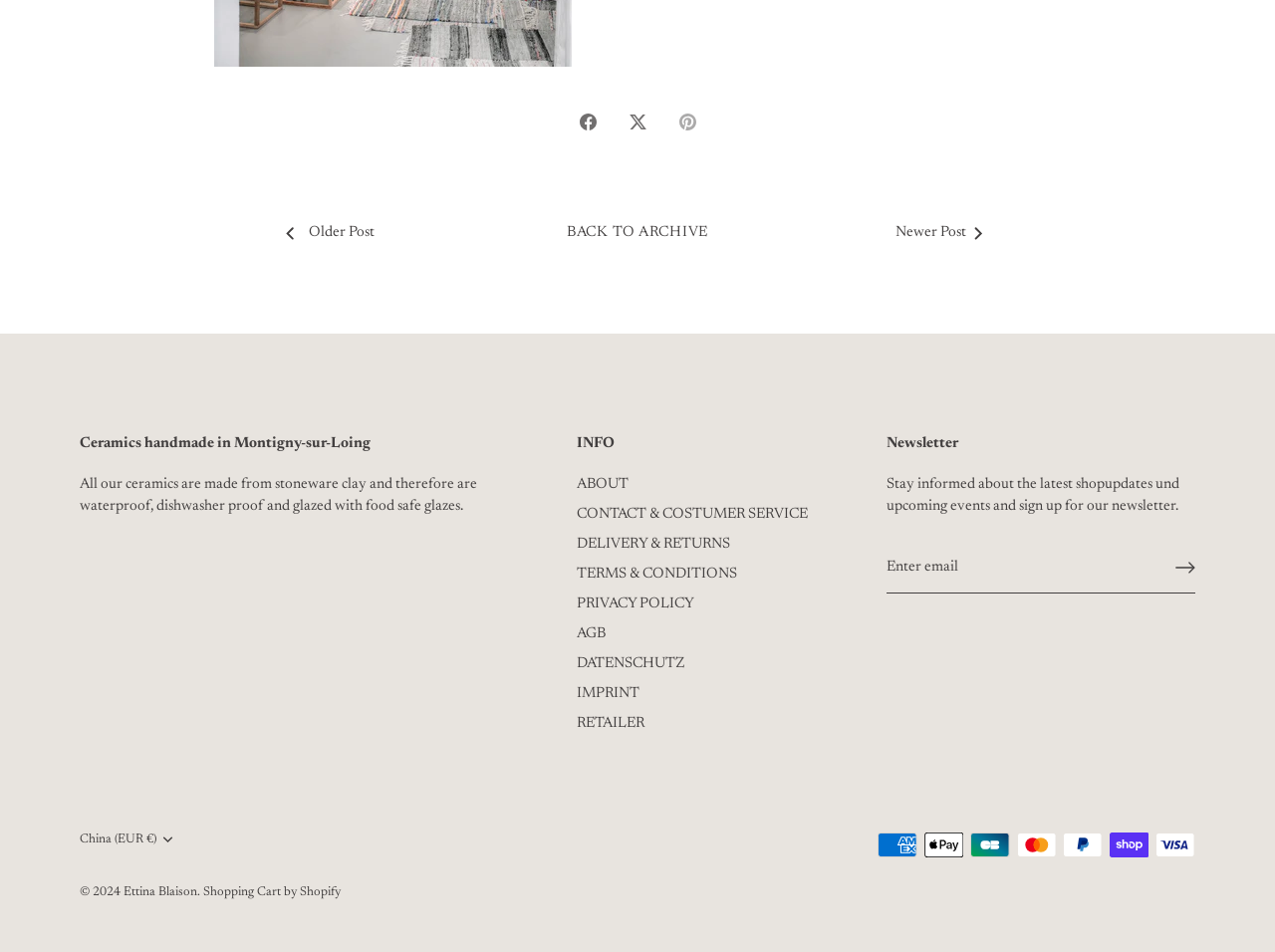Refer to the screenshot and answer the following question in detail:
What type of clay is used to make ceramics?

Based on the webpage, specifically the StaticText element with the text 'All our ceramics are made from stoneware clay and therefore are waterproof, dishwasher proof and glazed with food safe glazes.', we can infer that the type of clay used to make ceramics is stoneware clay.